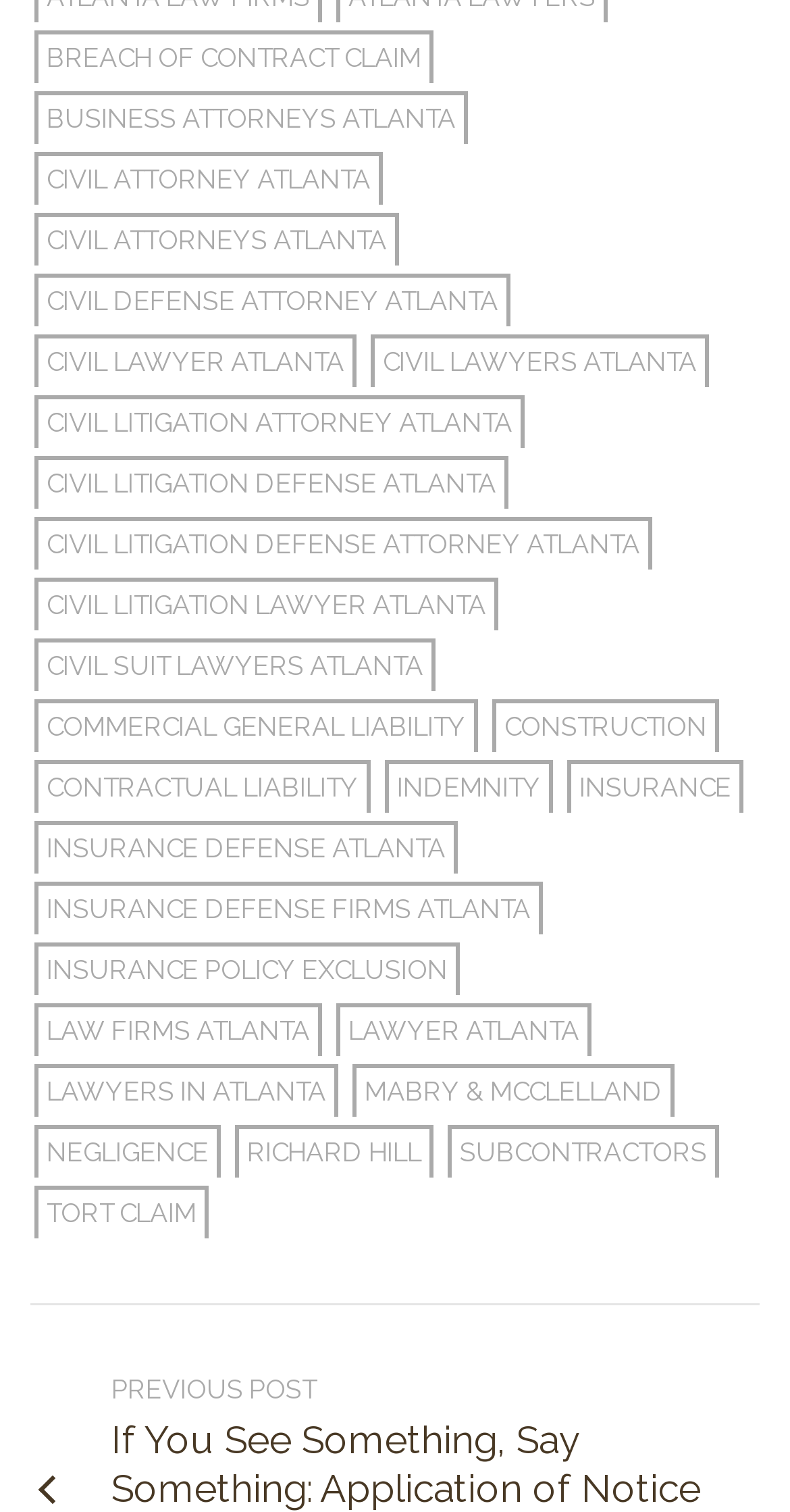What is the name of the law firm mentioned on this webpage?
Please provide a comprehensive answer based on the contents of the image.

The link 'MABRY & MCCLELLAND' is listed on the webpage, which suggests that it is the name of a law firm.